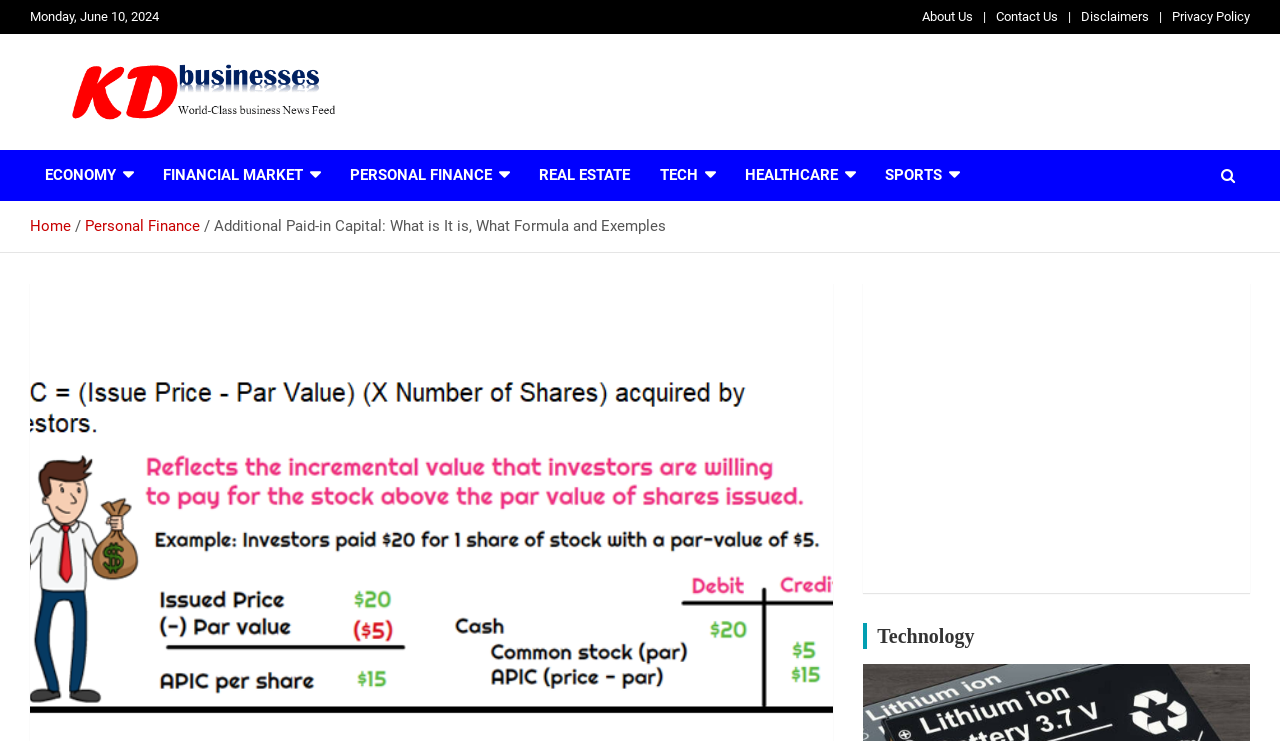Describe all the key features and sections of the webpage thoroughly.

This webpage is about "Additional Paid-in Capital" and appears to be a business news article or educational resource. At the top left, there is a date displayed as "Monday, June 10, 2024". On the top right, there are several links to other pages, including "About Us", "Contact Us", "Disclaimers", and "Privacy Policy". 

Below the date, there is a logo or image of "KDbusinesses1" with a link to the "KDbusinesses" homepage. Next to the logo, there is a heading that reads "KDbusinesses" and a tagline that says "A World-Class business News Feed". 

Underneath, there are several links to different categories, including "ECONOMY", "FINANCIAL MARKET", "PERSONAL FINANCE", "REAL ESTATE", "TECH", and "HEALTHCARE", each with an icon. 

Further down, there is a navigation section with breadcrumbs, showing the path from the "Home" page to the current page, "Additional Paid-in Capital: What is It is, What Formula and Exemples". 

The main content of the page is not explicitly described in the accessibility tree, but it appears to be an article or educational resource about "Additional Paid-in Capital", with a heading that reads "Technology" at the bottom of the page. There is also an advertisement iframe at the bottom of the page.